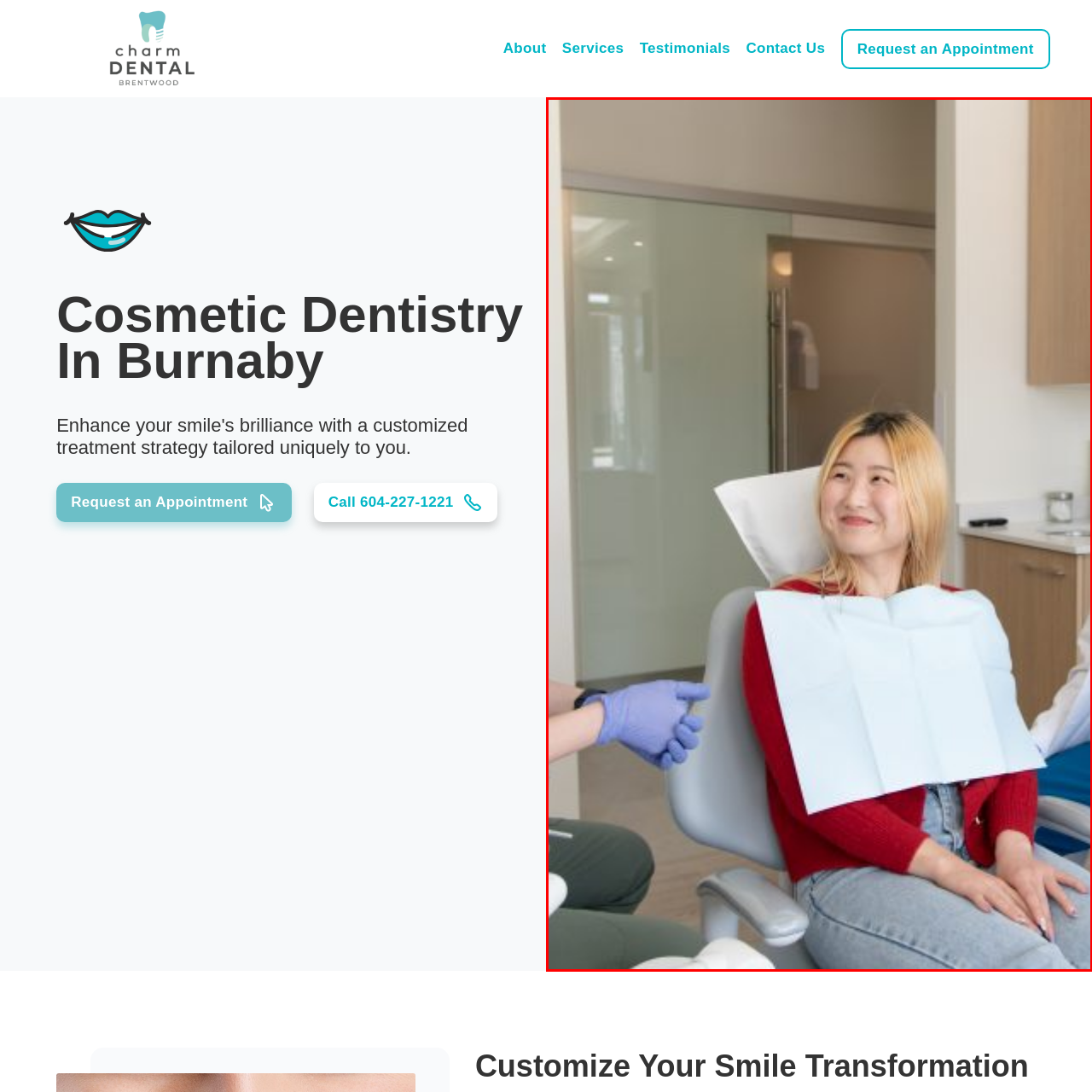What is the atmosphere of the dental office?
Focus on the visual details within the red bounding box and provide an in-depth answer based on your observations.

The caption describes the setting as modern and well-lit, featuring neutral tones and sleek, contemporary furnishings, which creates a welcoming atmosphere, emphasizing the caring nature of dental practices and the importance of patient comfort in cosmetic dentistry.